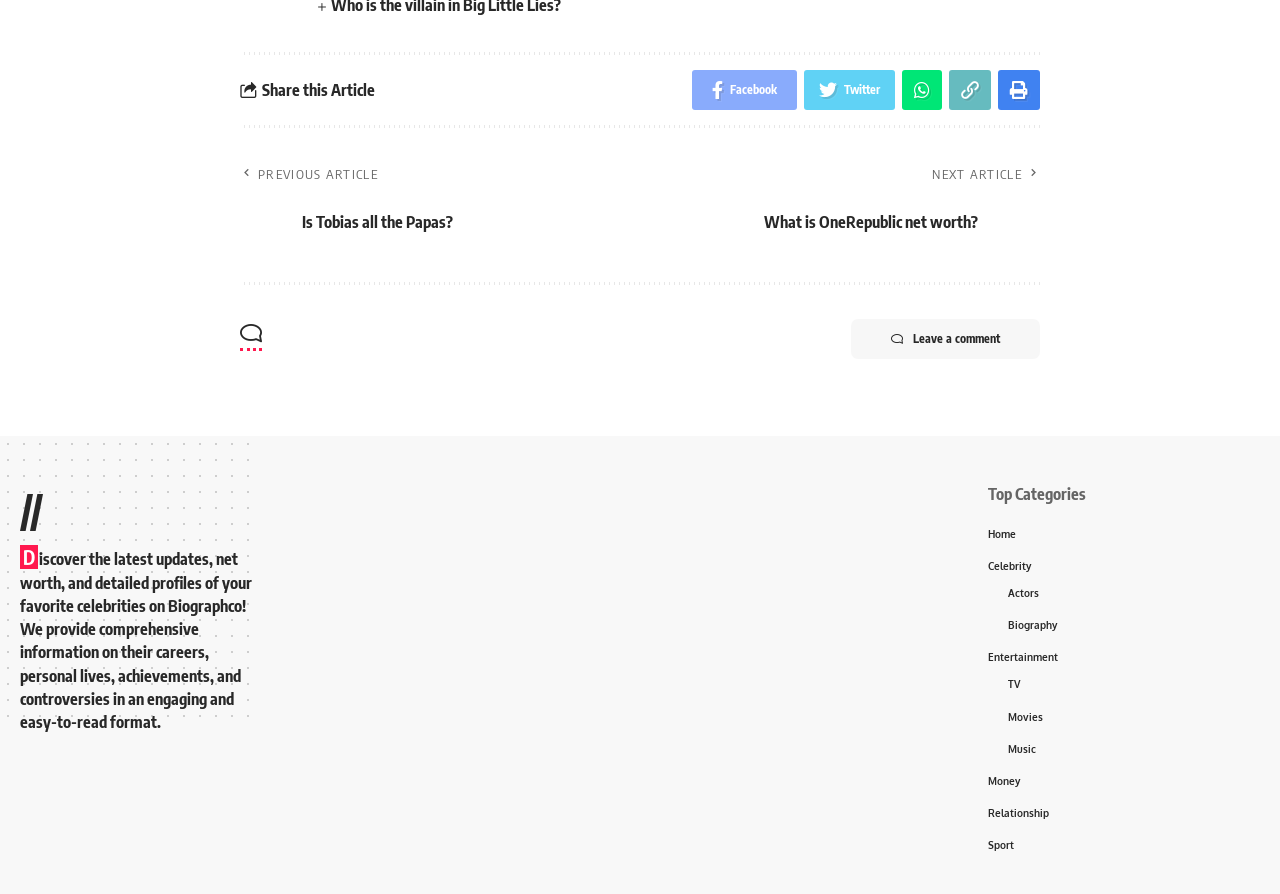What is the name of the website?
Based on the visual content, answer with a single word or a brief phrase.

Biographco